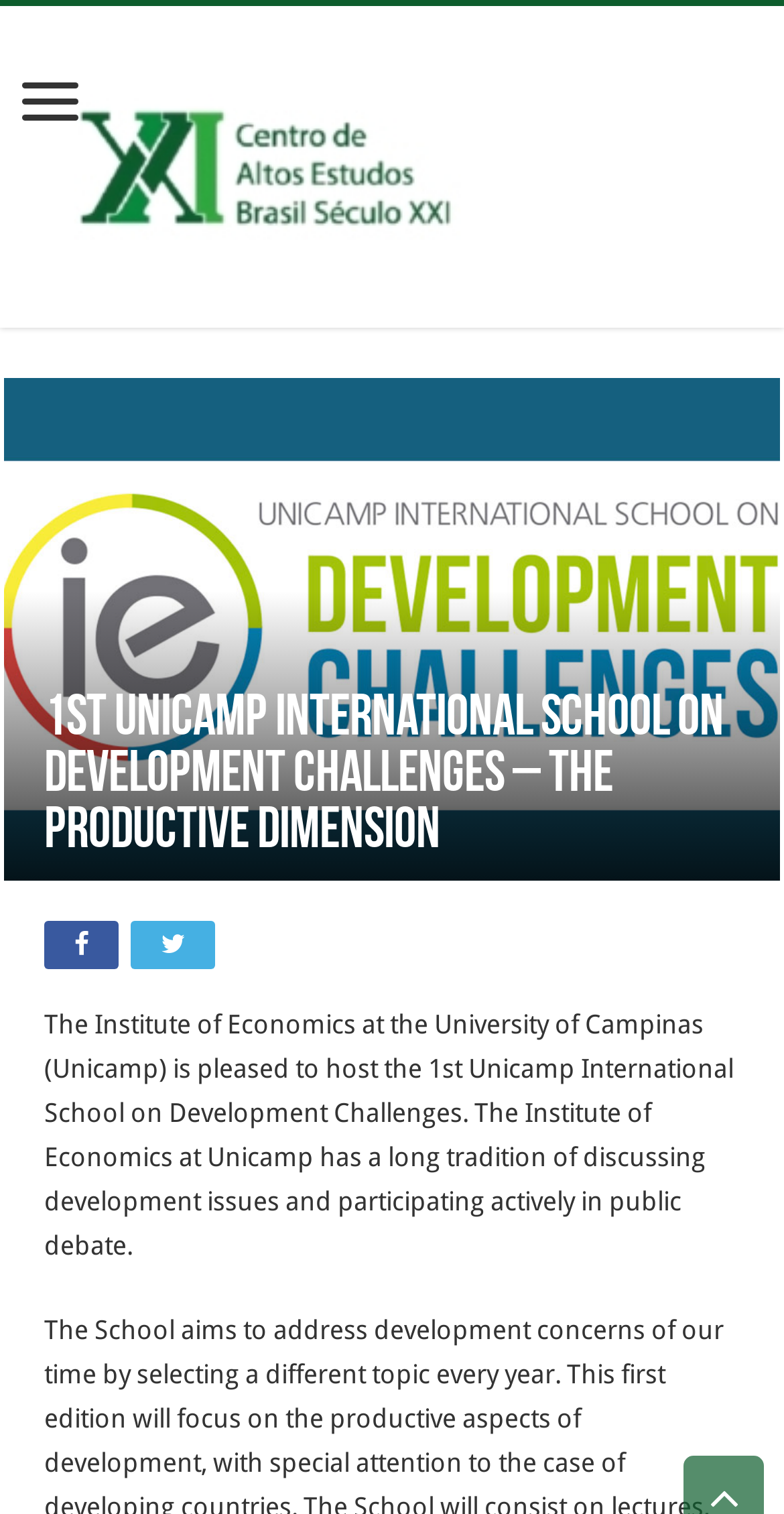Identify and generate the primary title of the webpage.

1st Unicamp International School on Development Challenges – The Productive Dimension